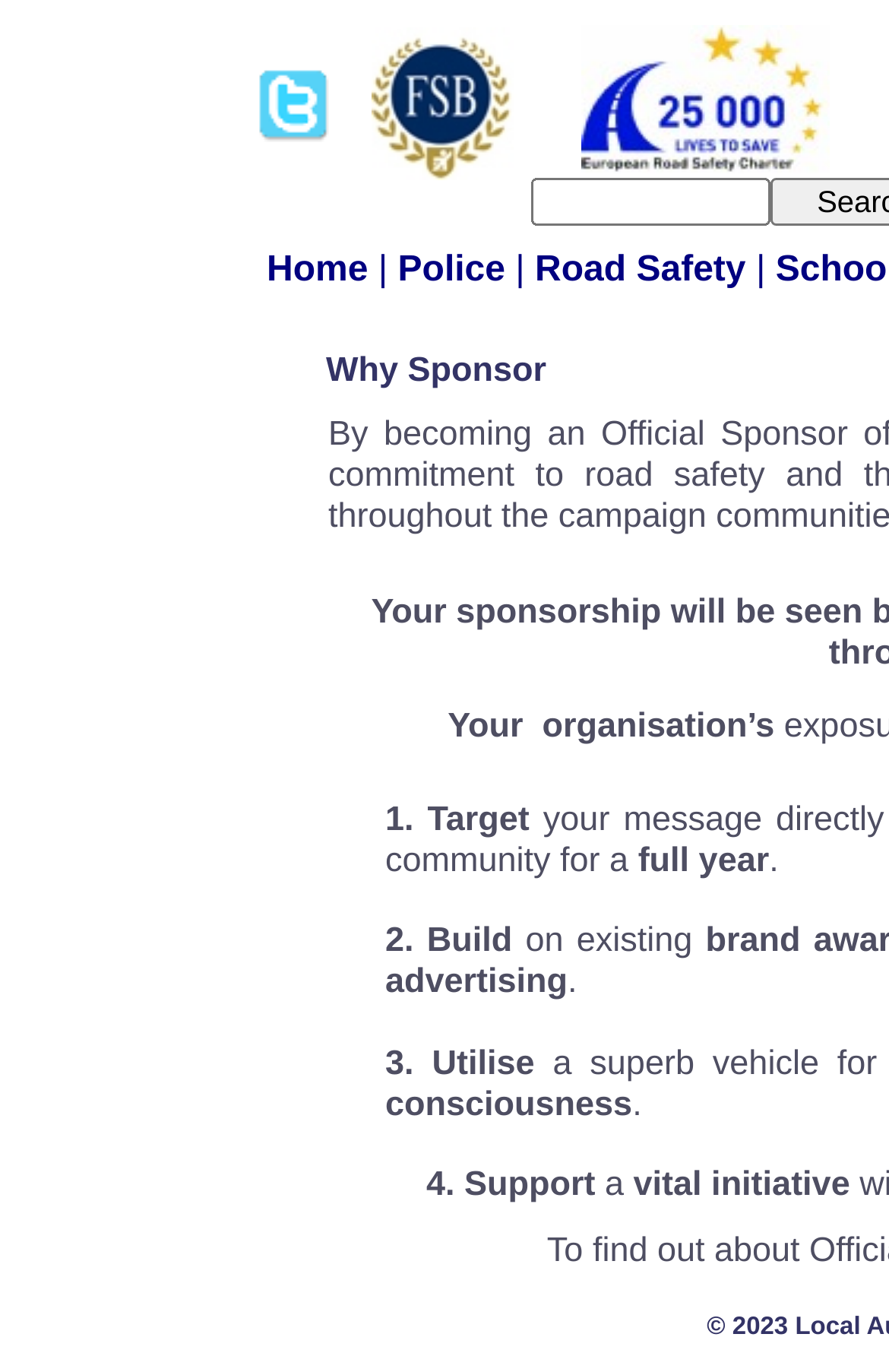Locate the bounding box coordinates of the UI element described by: "Home". The bounding box coordinates should consist of four float numbers between 0 and 1, i.e., [left, top, right, bottom].

[0.3, 0.183, 0.425, 0.211]